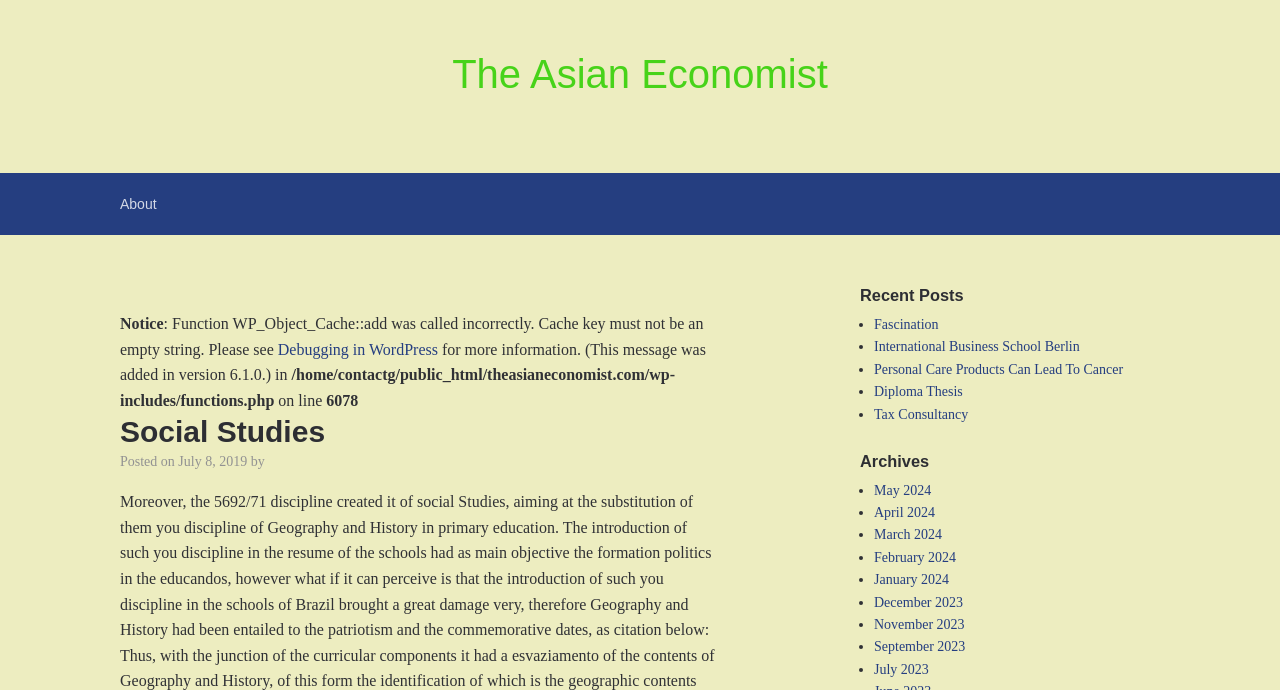Pinpoint the bounding box coordinates of the element you need to click to execute the following instruction: "View the 'Social Studies' heading". The bounding box should be represented by four float numbers between 0 and 1, in the format [left, top, right, bottom].

[0.094, 0.599, 0.562, 0.653]